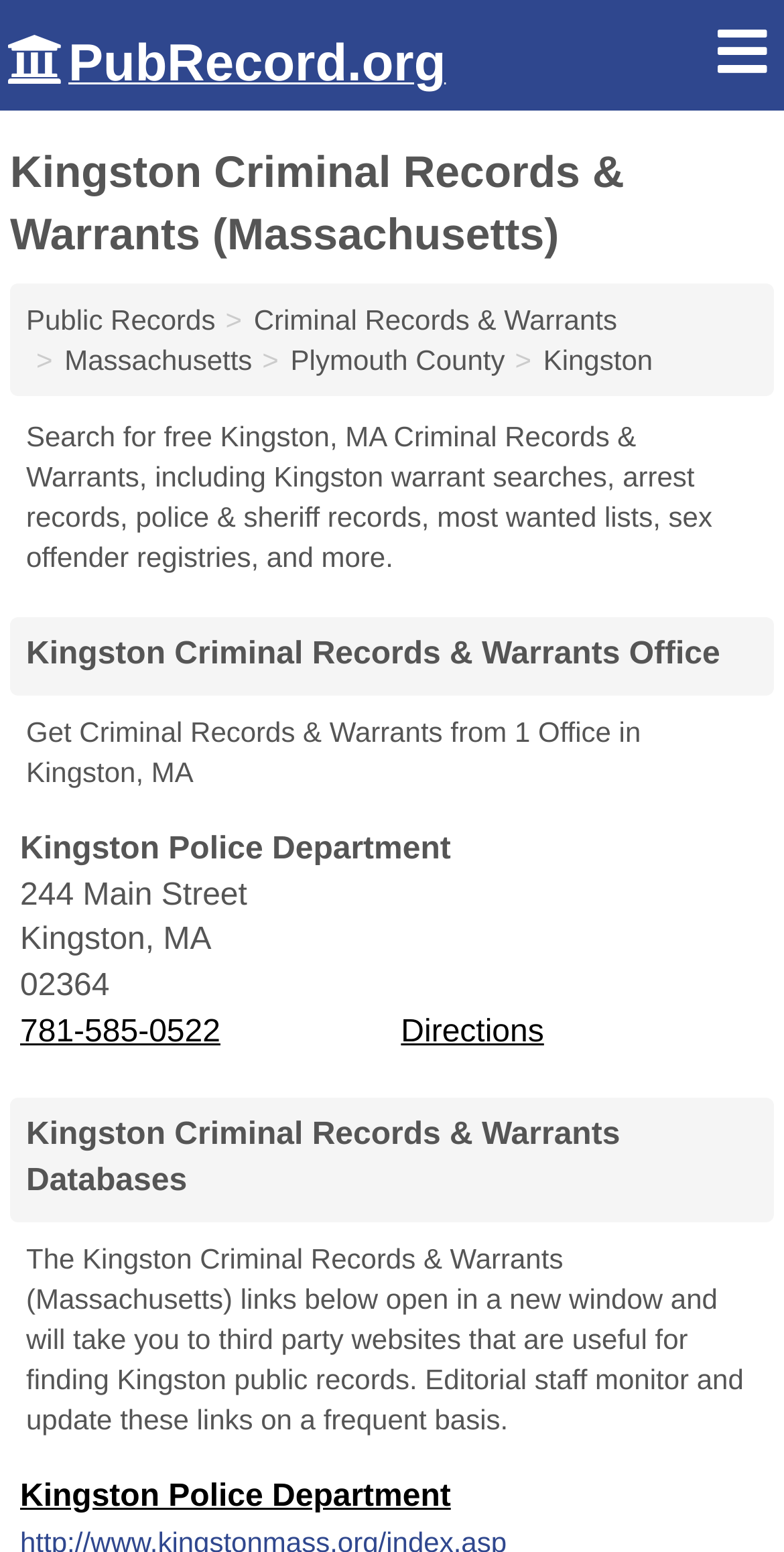How many offices provide criminal records in Kingston?
Look at the image and respond with a single word or a short phrase.

1